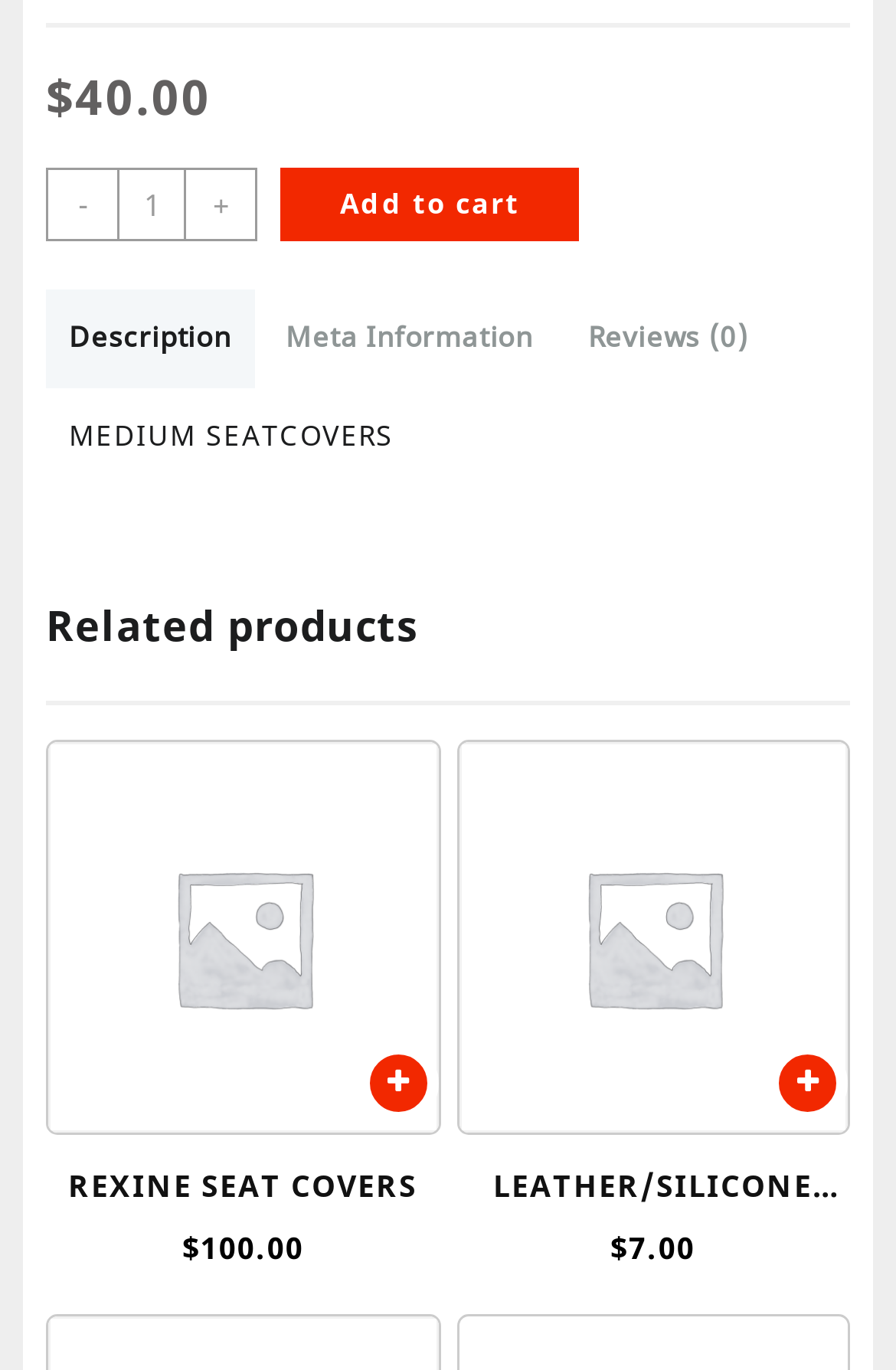Find the bounding box of the UI element described as: "Ethos - Music and Technology". The bounding box coordinates should be given as four float values between 0 and 1, i.e., [left, top, right, bottom].

None